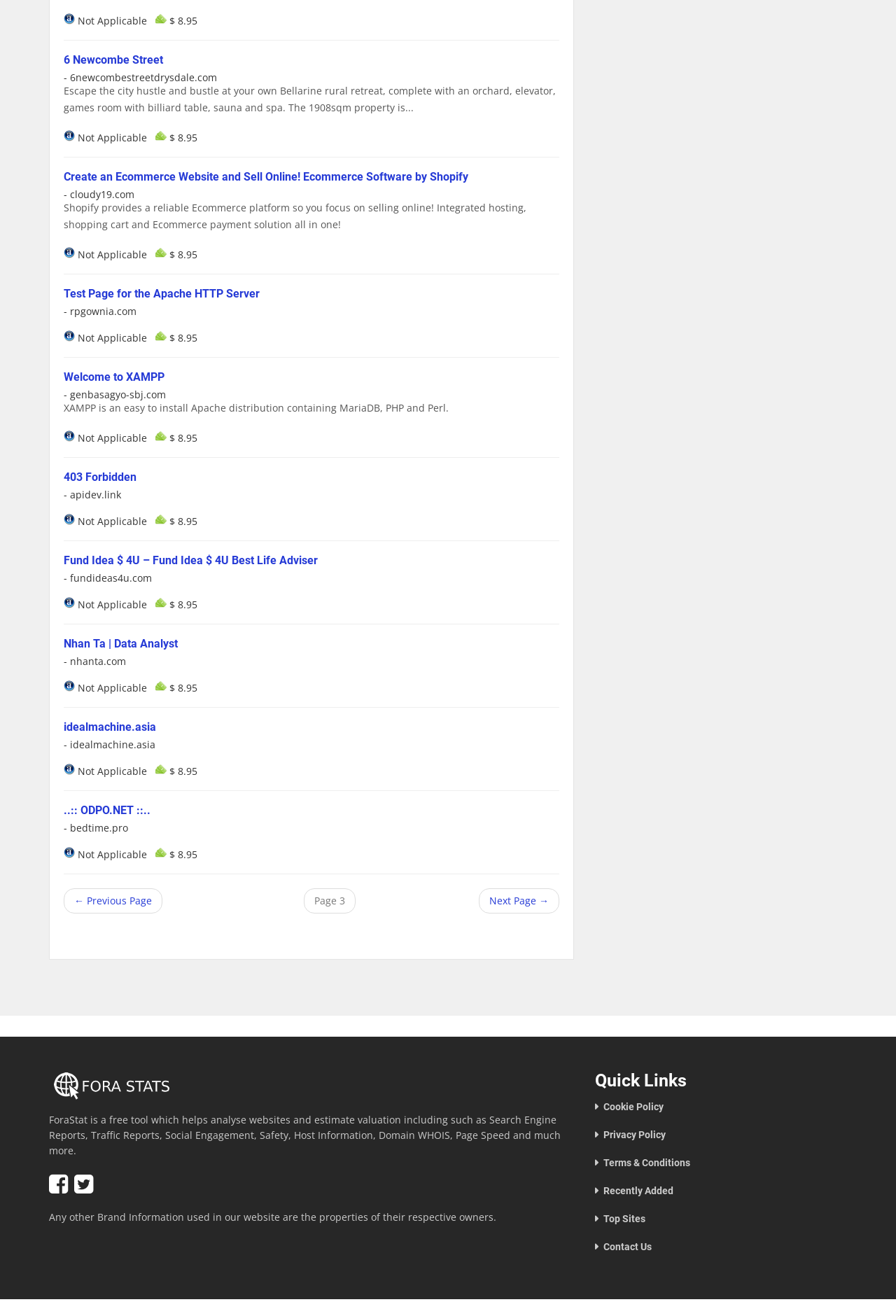Please specify the bounding box coordinates of the clickable region to carry out the following instruction: "Check Test Page for the Apache HTTP Server". The coordinates should be four float numbers between 0 and 1, in the format [left, top, right, bottom].

[0.071, 0.218, 0.29, 0.228]